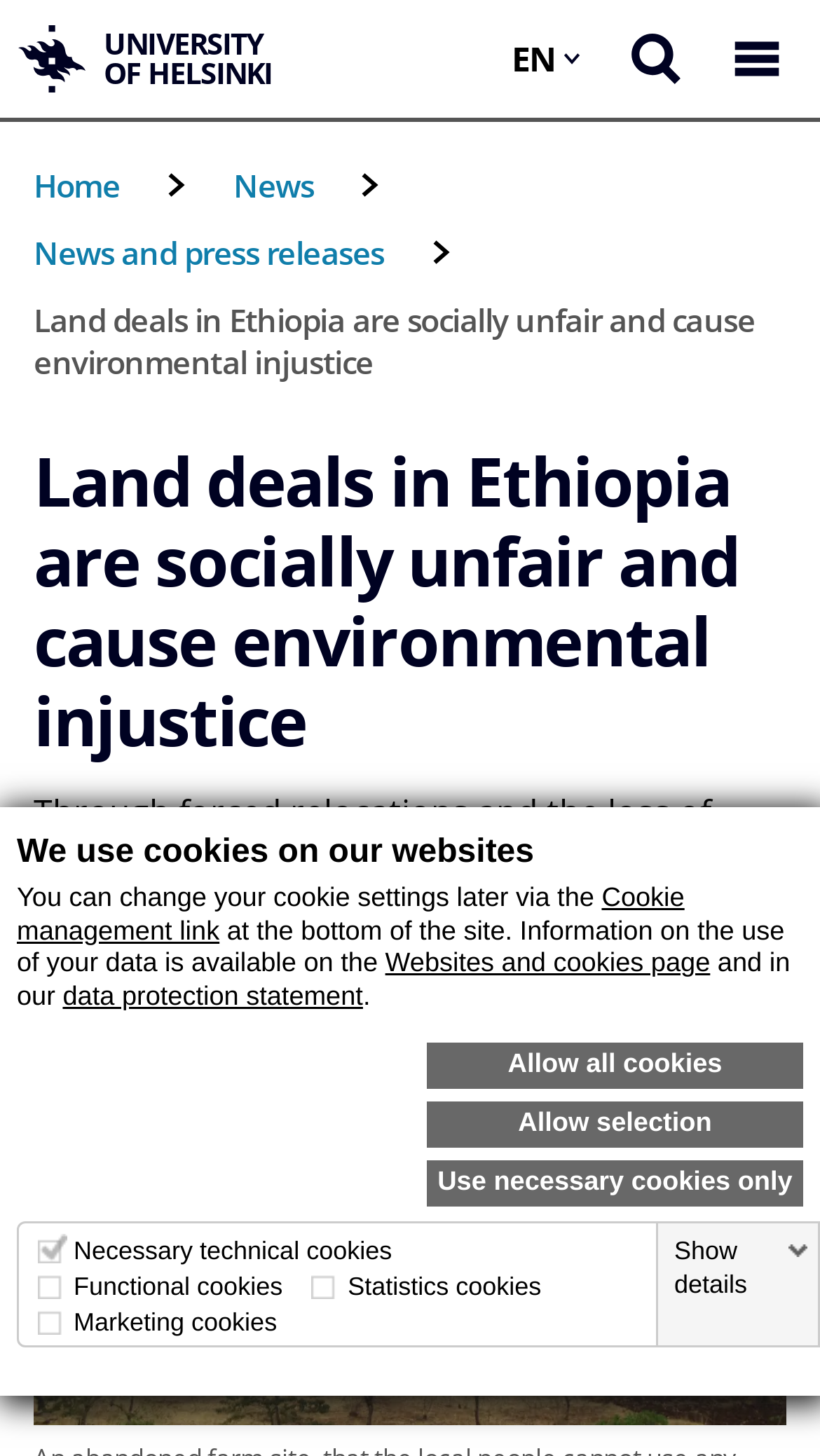Please find the bounding box coordinates of the element that must be clicked to perform the given instruction: "Read the article". The coordinates should be four float numbers from 0 to 1, i.e., [left, top, right, bottom].

None